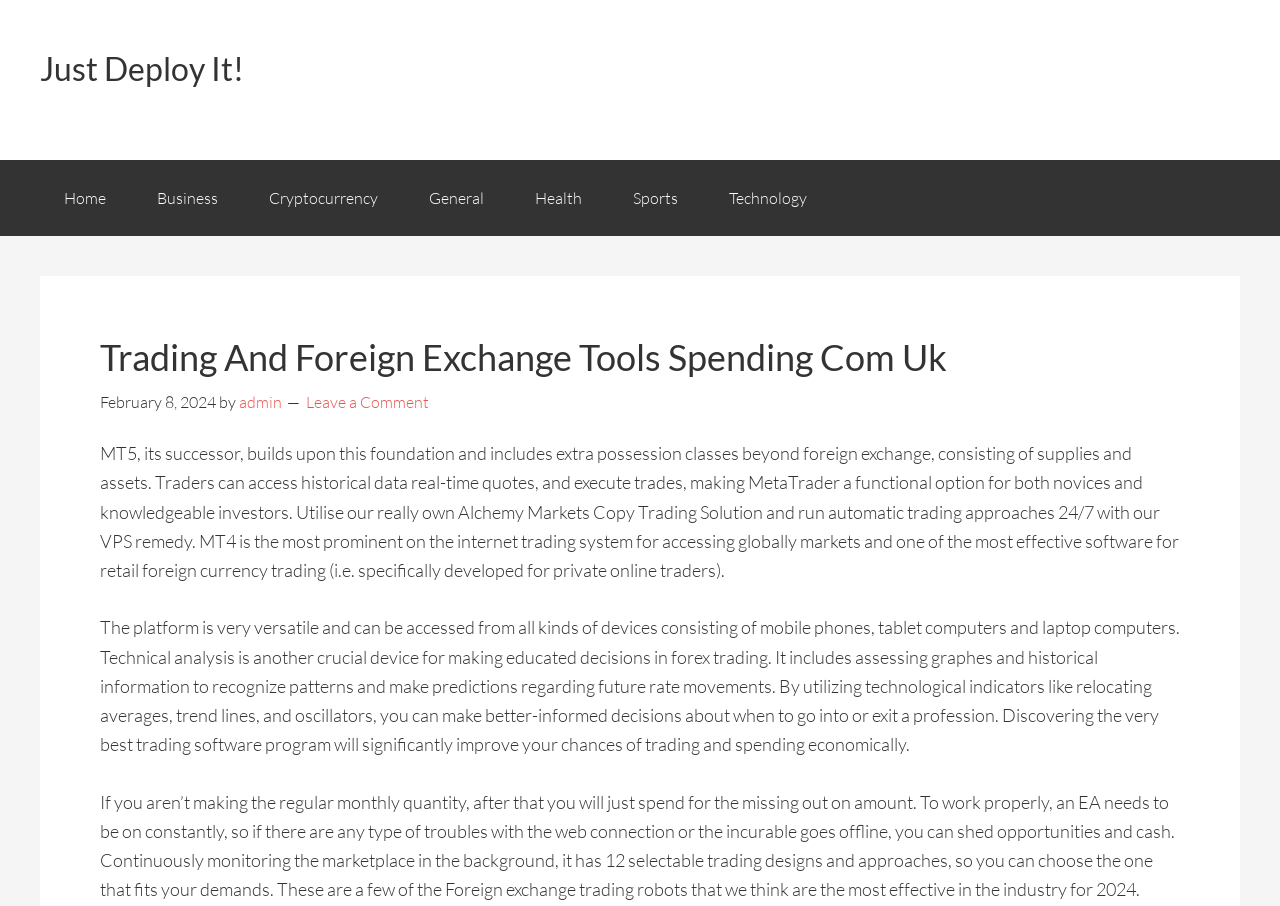Locate the bounding box coordinates of the element that should be clicked to execute the following instruction: "Click on Cryptocurrency".

[0.191, 0.177, 0.314, 0.26]